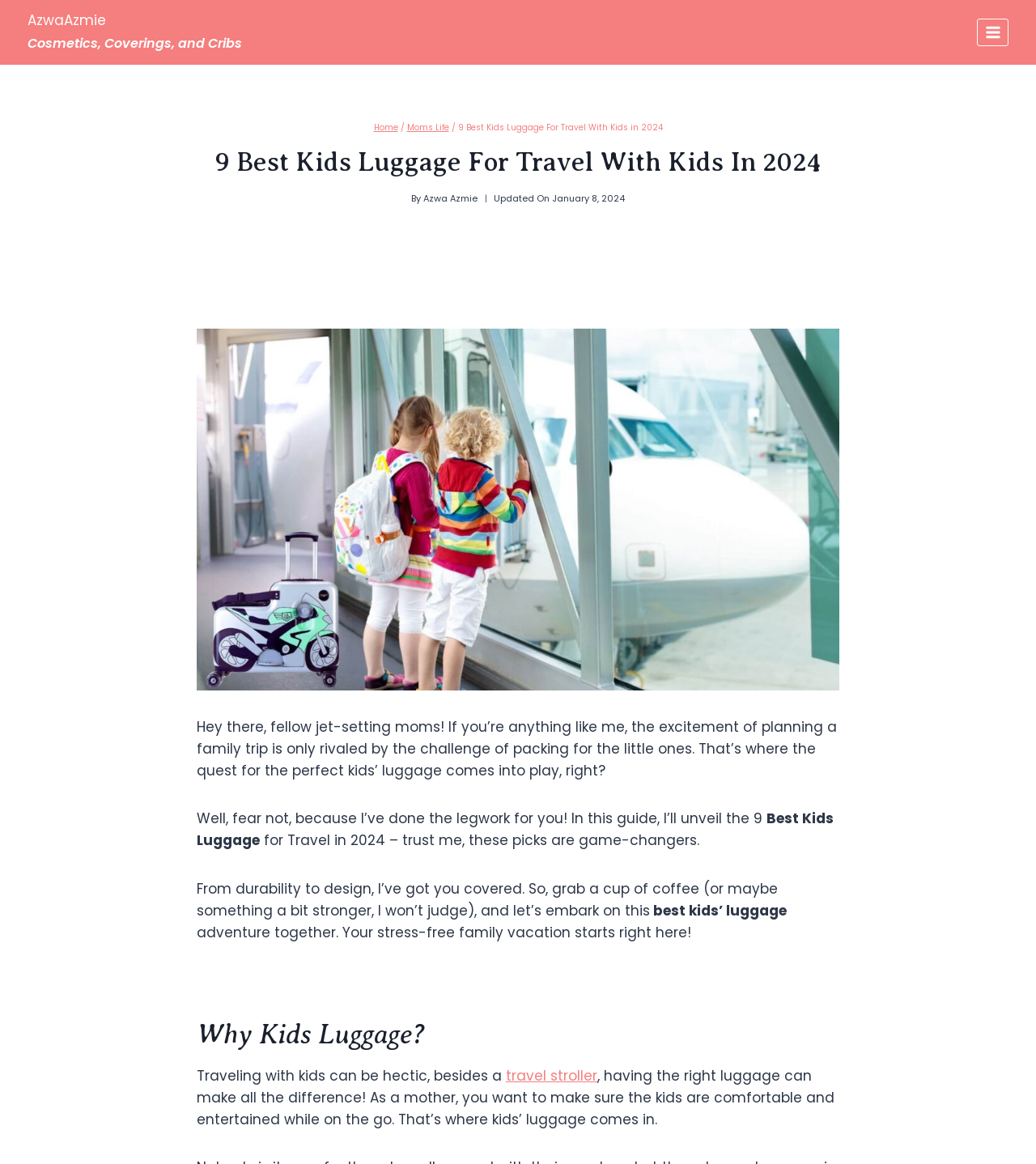What is the author of this article? Please answer the question using a single word or phrase based on the image.

Azwa Azmie